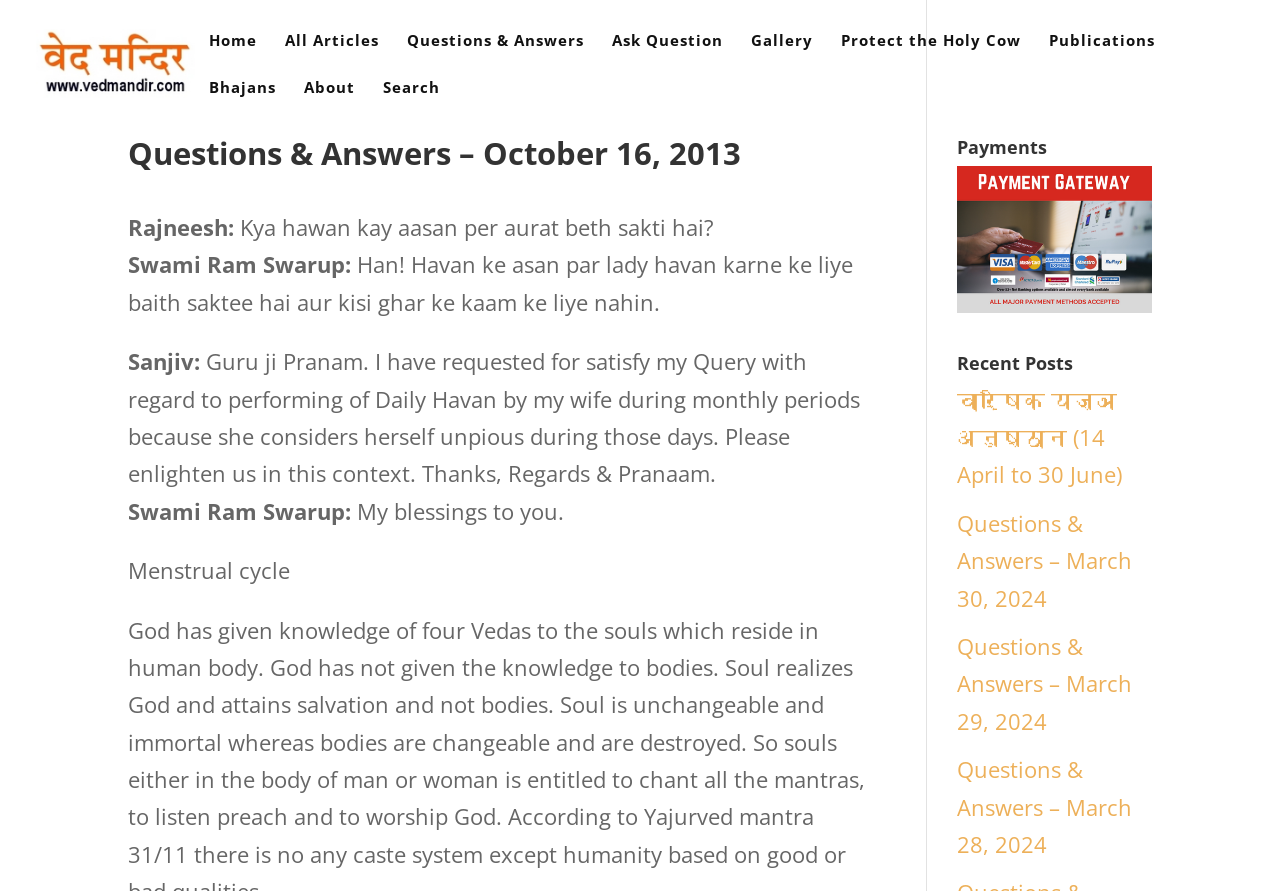What is the topic of the question answered by Swami Ram Swarup?
Analyze the image and deliver a detailed answer to the question.

By reading the conversation between Sanjiv and Swami Ram Swarup, we can determine that the topic of the question answered by Swami Ram Swarup is related to menstrual cycle, as Sanjiv asks about performing daily Havan during monthly periods and Swami Ram Swarup responds to it.